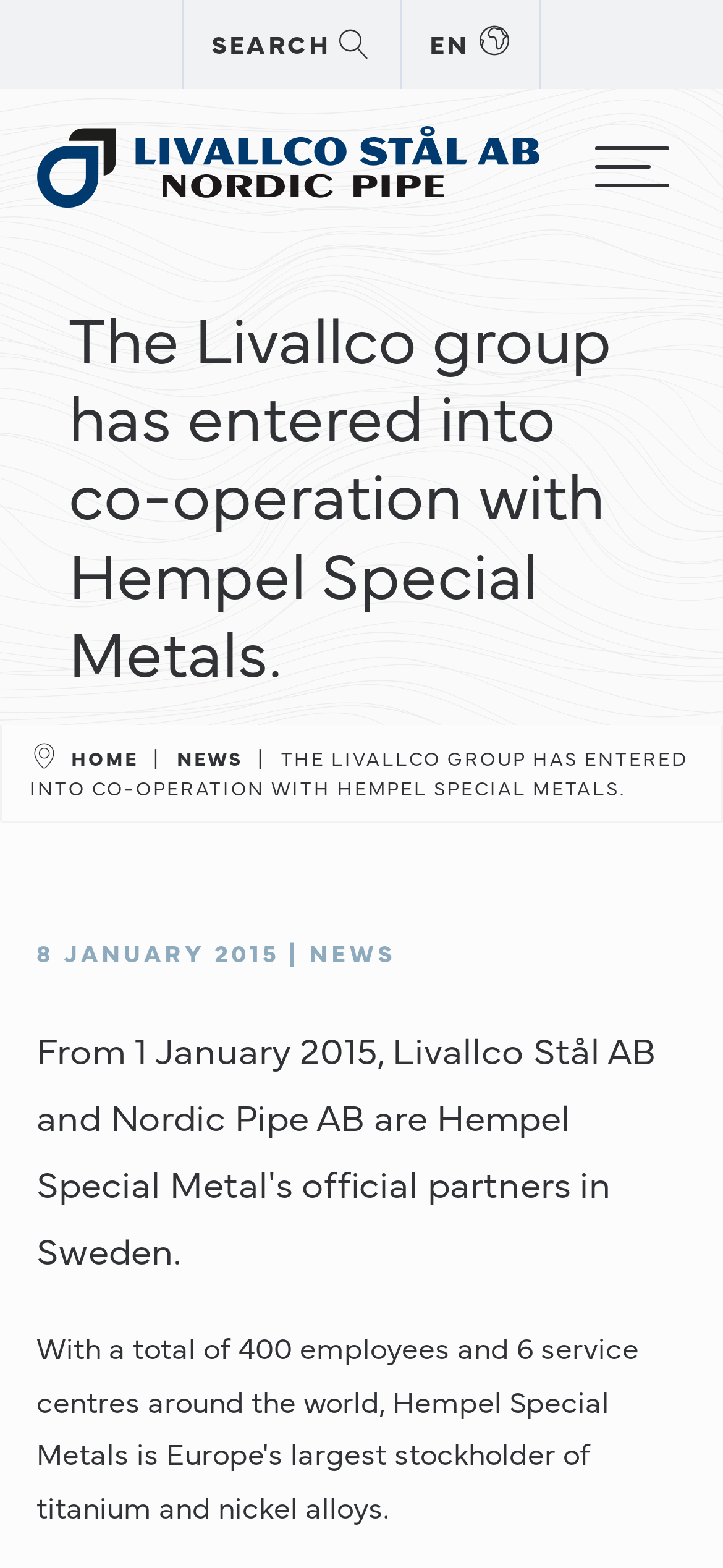What is the date of the news article?
Based on the visual, give a brief answer using one word or a short phrase.

8 January 2015